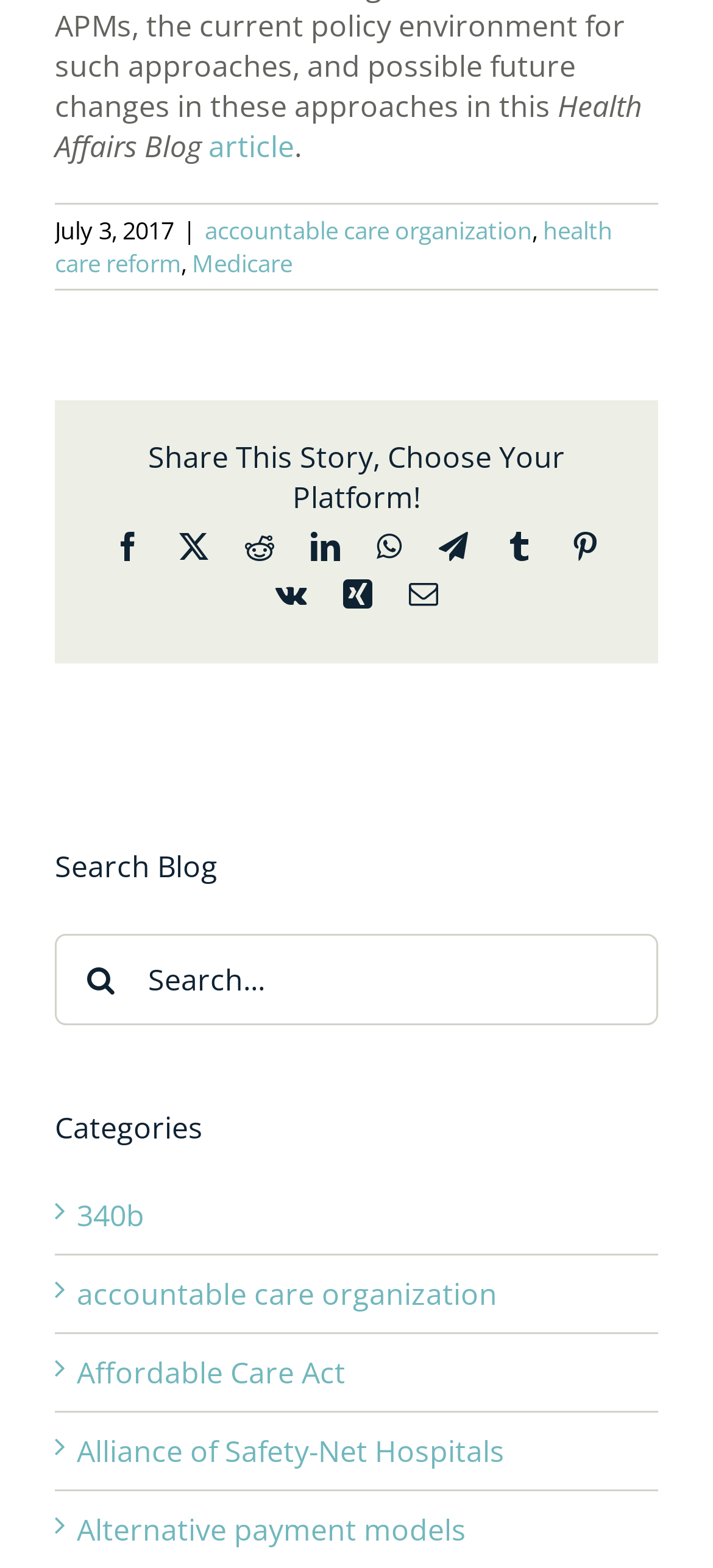Refer to the element description aria-label="Search" value="" and identify the corresponding bounding box in the screenshot. Format the coordinates as (top-left x, top-left y, bottom-right x, bottom-right y) with values in the range of 0 to 1.

[0.077, 0.595, 0.205, 0.653]